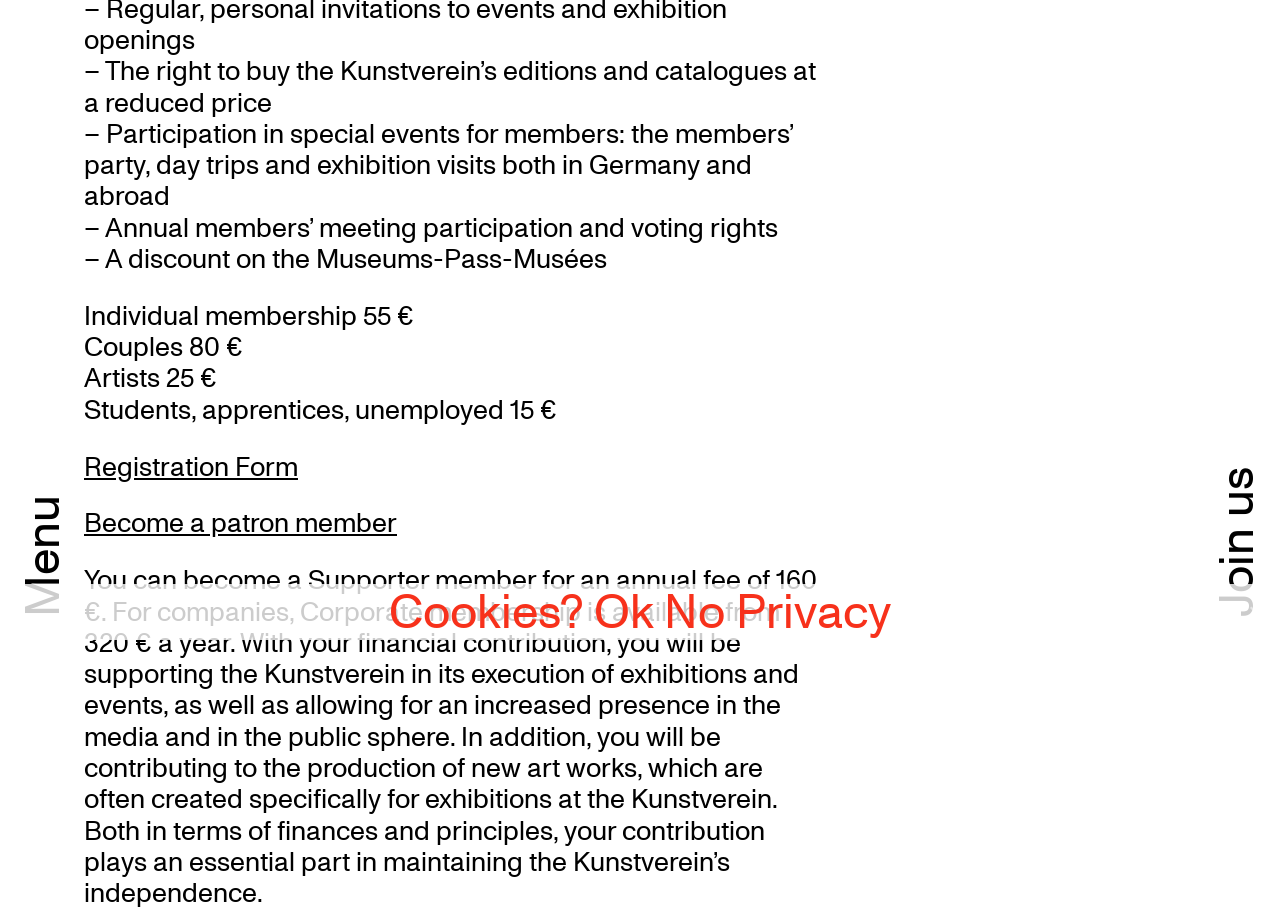Show the bounding box coordinates for the HTML element as described: "Technical Market Support".

None